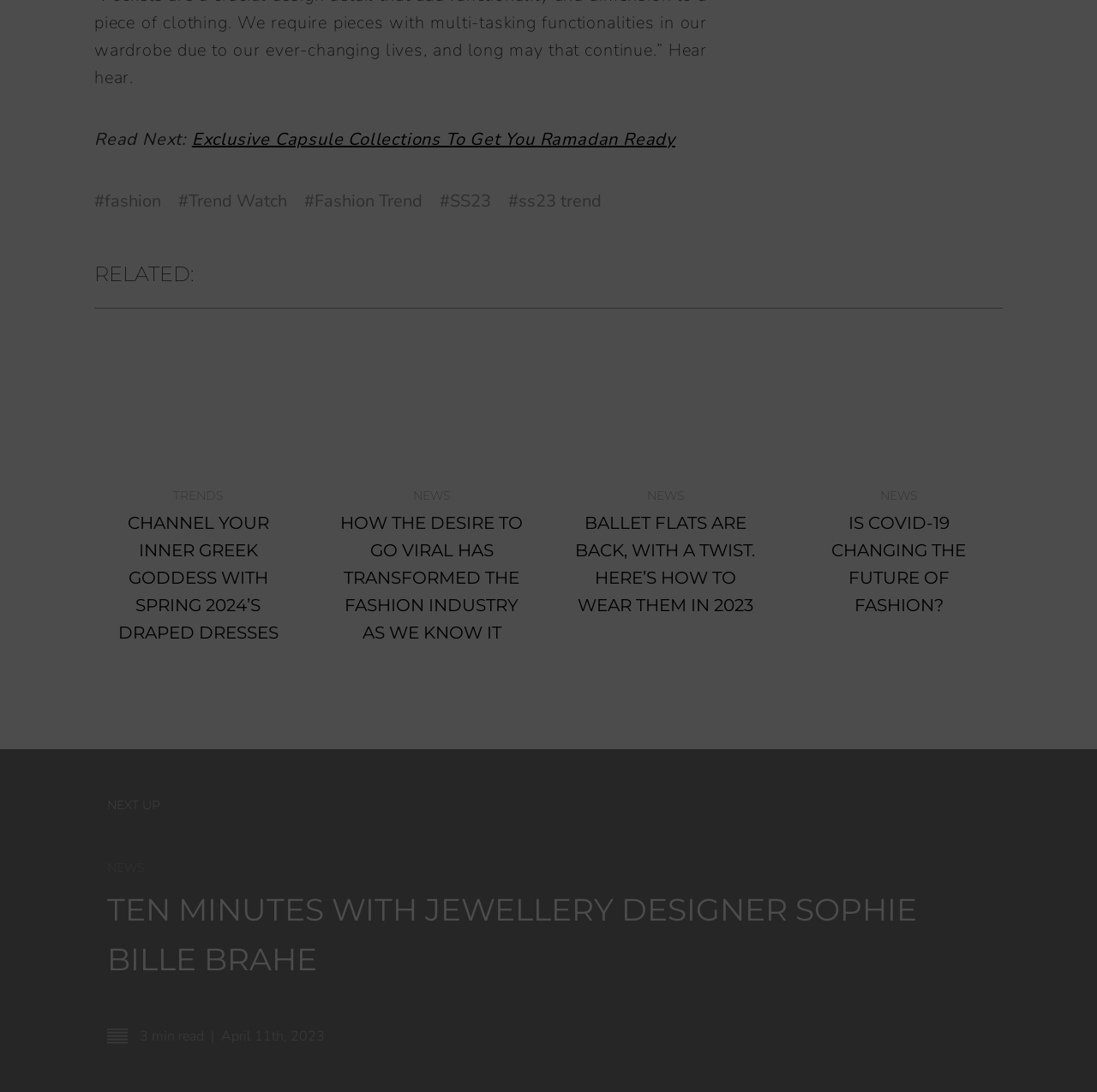Locate the bounding box coordinates of the element to click to perform the following action: 'Click on the 'Exclusive Capsule Collections To Get You Ramadan Ready' link'. The coordinates should be given as four float values between 0 and 1, in the form of [left, top, right, bottom].

[0.175, 0.117, 0.616, 0.138]